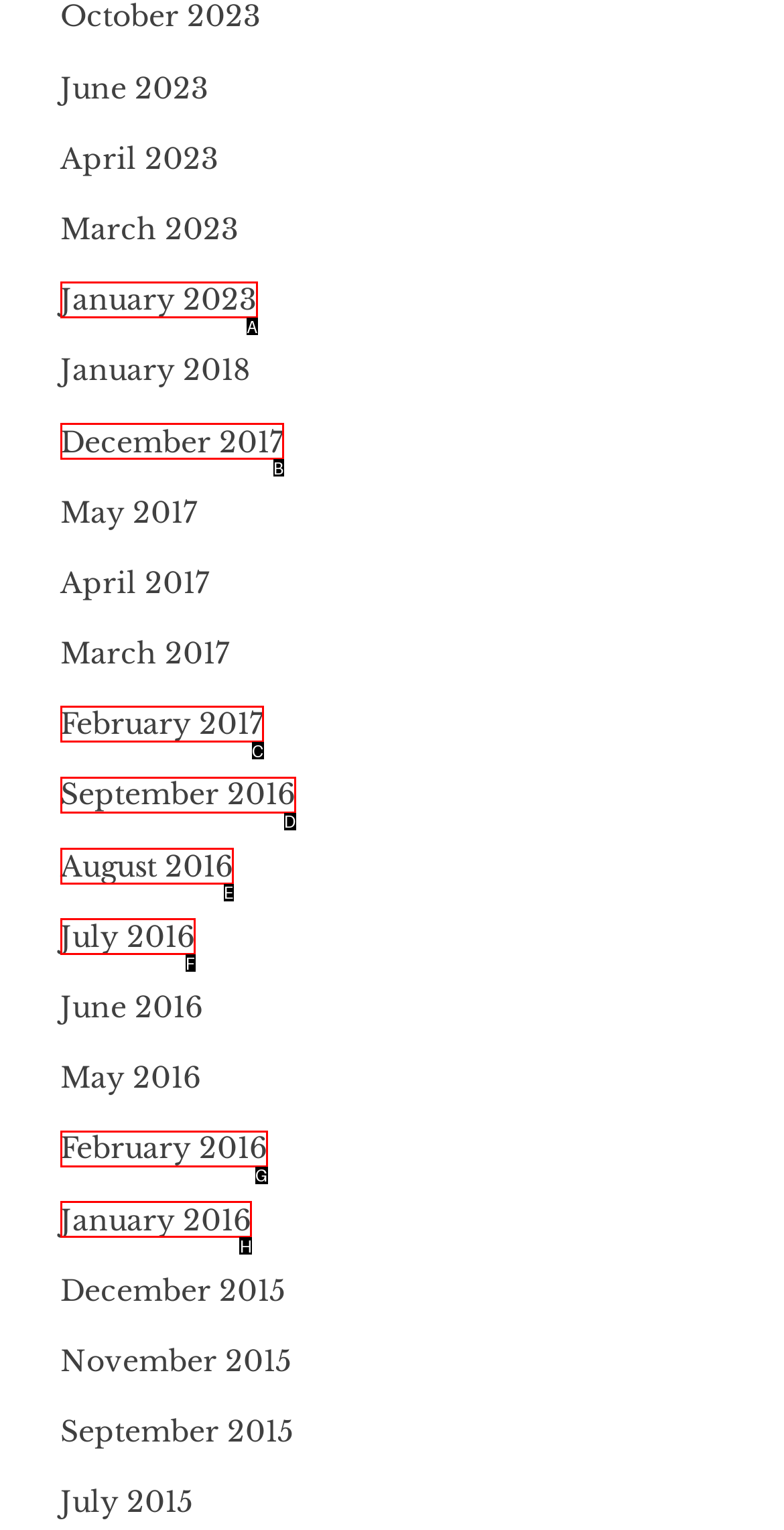Select the correct HTML element to complete the following task: view January 2016
Provide the letter of the choice directly from the given options.

H